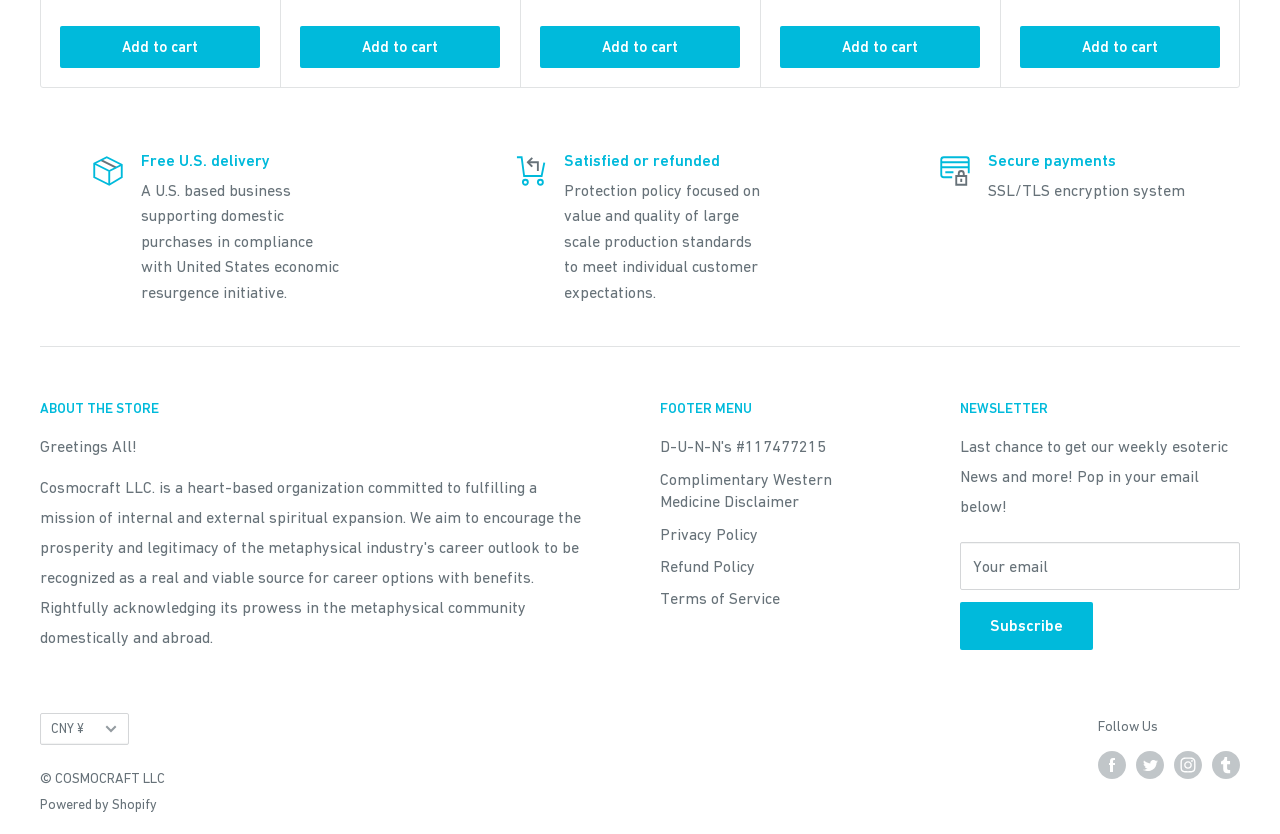How many 'Add to cart' buttons are there? Examine the screenshot and reply using just one word or a brief phrase.

5